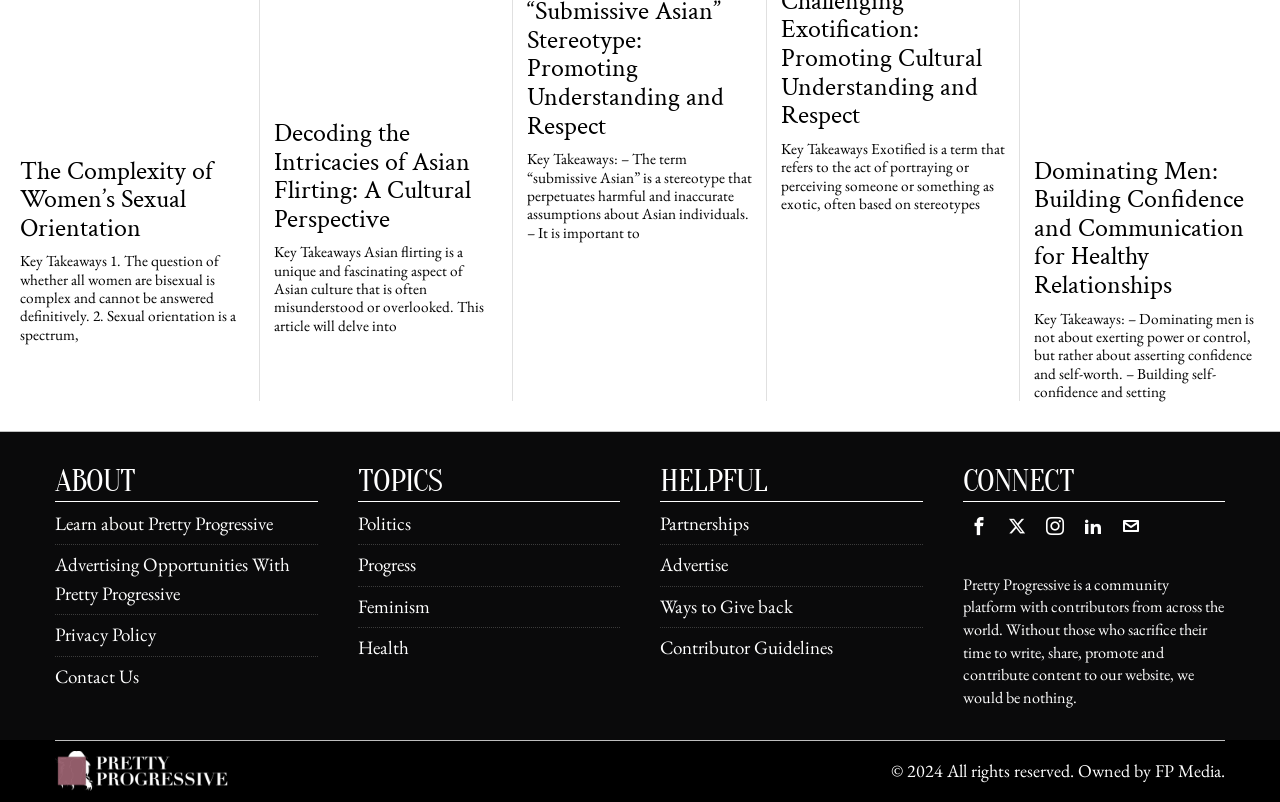Specify the bounding box coordinates of the area to click in order to follow the given instruction: "Contact us."

[0.043, 0.828, 0.109, 0.859]